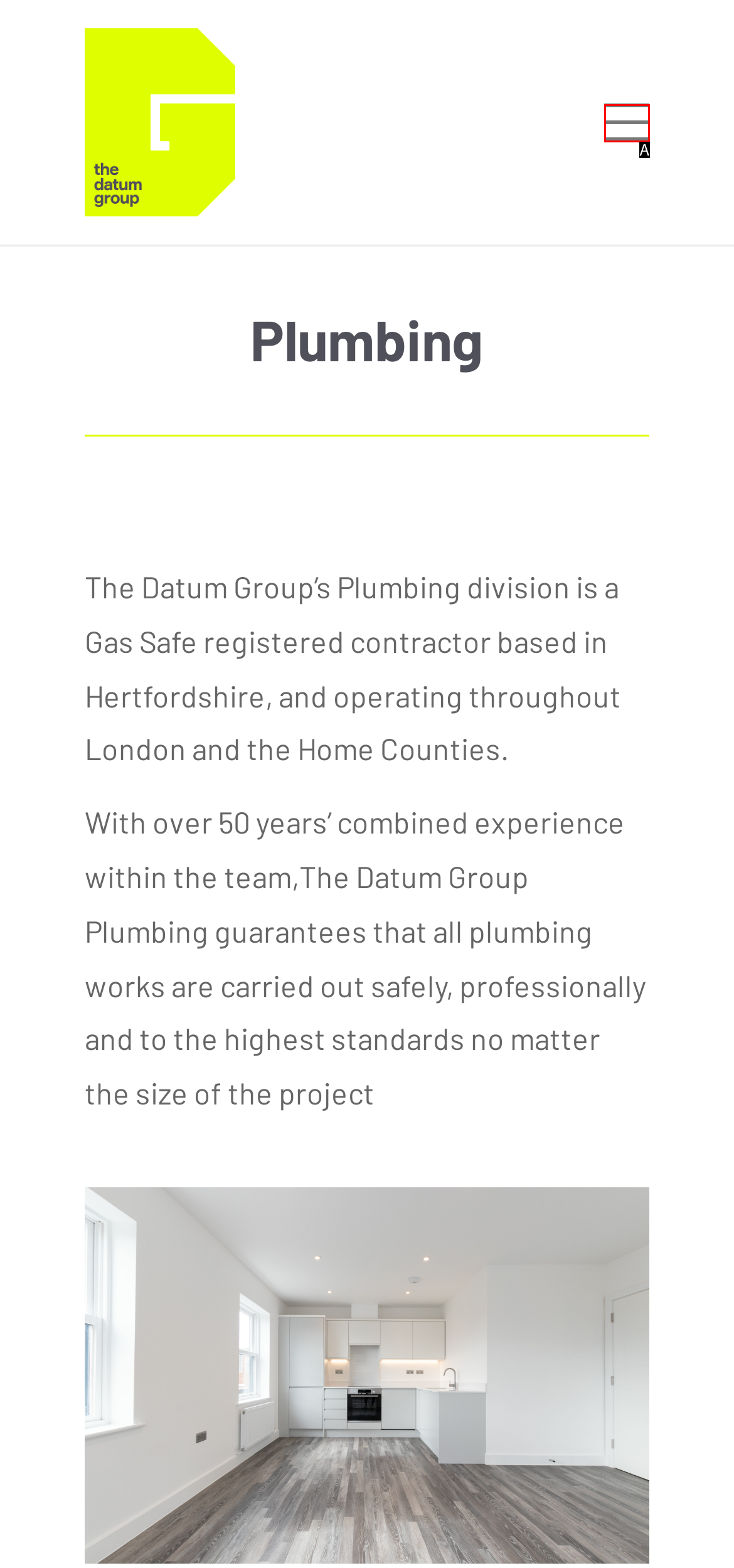Select the option that corresponds to the description: BOOK A CLEANING
Respond with the letter of the matching choice from the options provided.

None